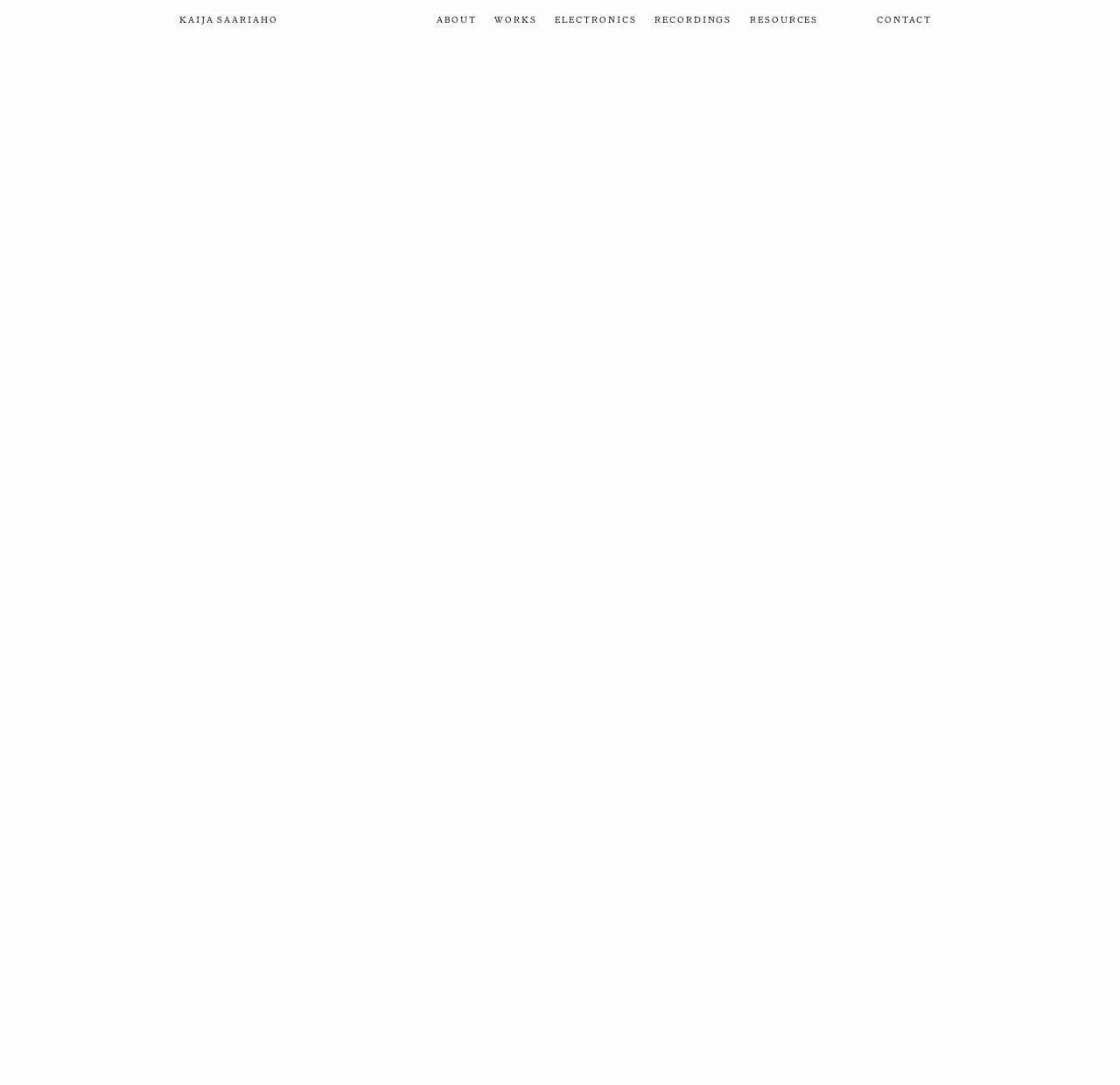Find the UI element described as: "name="s" placeholder="Search …" title="Search for:"" and predict its bounding box coordinates. Ensure the coordinates are four float numbers between 0 and 1, [left, top, right, bottom].

None